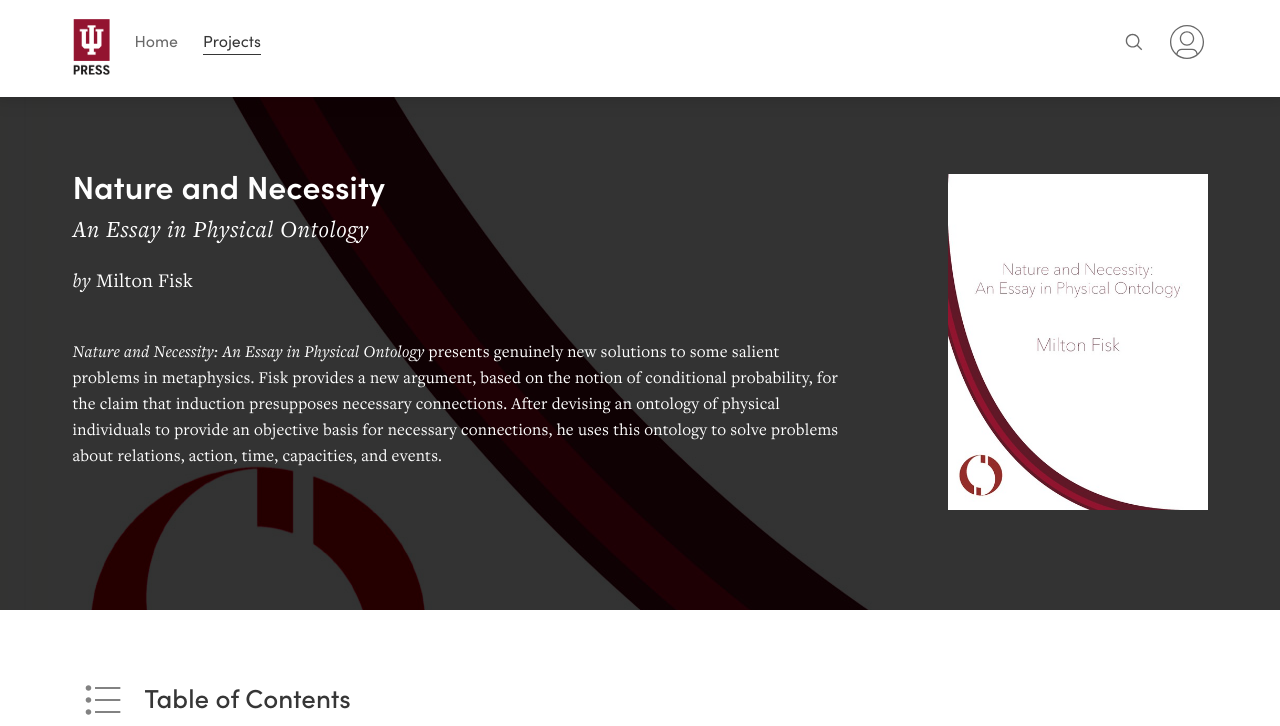Given the element description: "Load More", predict the bounding box coordinates of this UI element. The coordinates must be four float numbers between 0 and 1, given as [left, top, right, bottom].

None